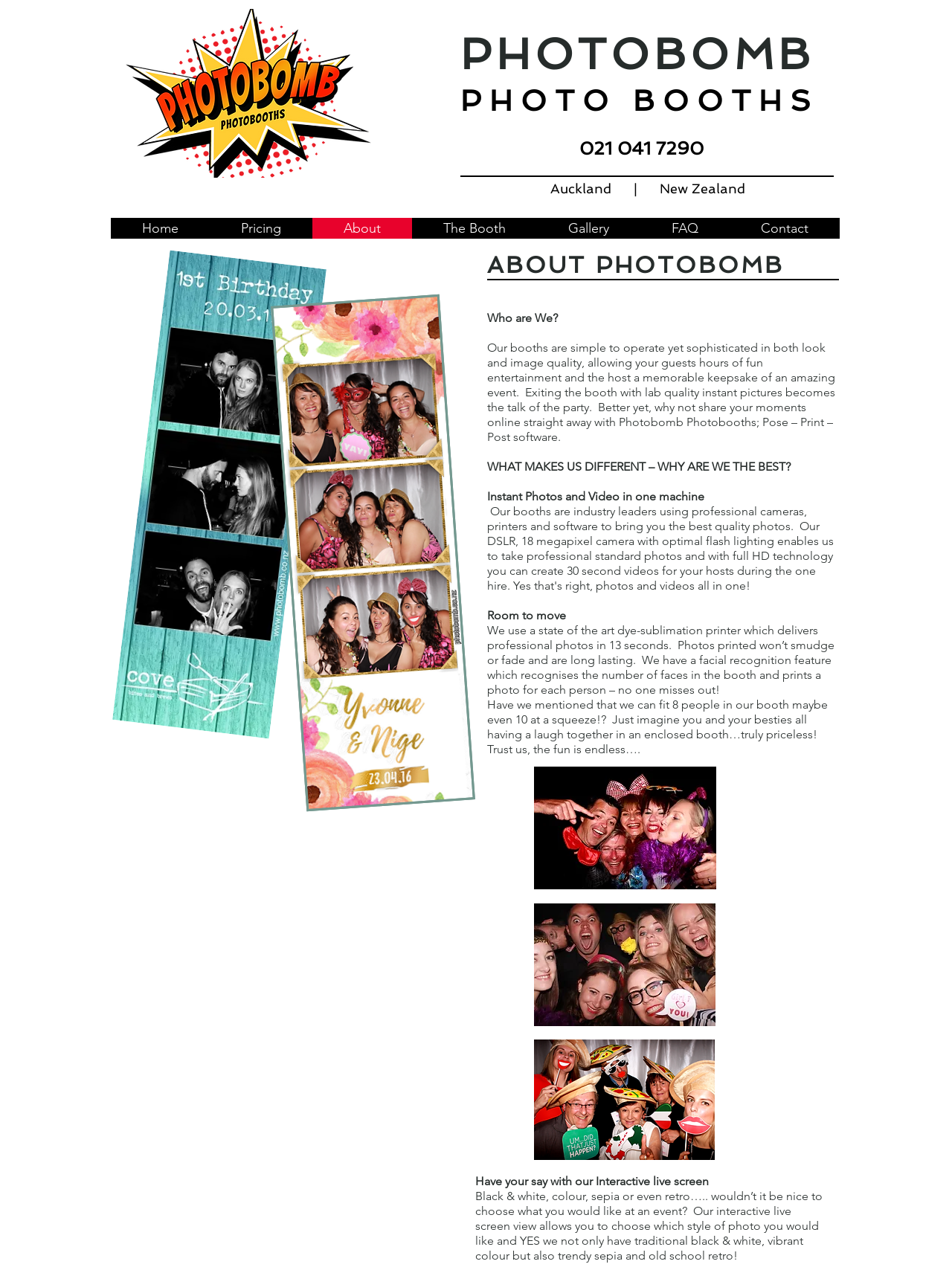Explain the webpage in detail.

This webpage is about Photobomb Photobooths, a company that offers photo booth services for events. At the top left corner, there is a logo of Photobomb with the company name written in bold font. Next to it, there is a heading "PHOTOBOMB" followed by the company's tagline "P H O T O B O O T H S". The company's contact number "021 041 7290" is displayed below the tagline.

On the top right corner, there is a navigation menu with links to different sections of the website, including "Home", "Pricing", "About", "The Booth", "Gallery", "FAQ", and "Contact". Below the navigation menu, there is a static text "Auckland | New Zealand" indicating the company's location.

The main content of the webpage is divided into two sections. On the left side, there are two images, one of which is a photo of a Christmas party and the other is an image with a caption "img_0484.png". On the right side, there is a heading "ABOUT PHOTOBOMB" followed by a series of paragraphs describing the company's services and features.

The text describes the company's photo booths as simple to operate, sophisticated in look and image quality, and capable of producing lab-quality instant pictures. It also highlights the unique features of the booths, including the ability to share moments online straight away, instant photos and video in one machine, room to move, and the use of a state-of-the-art dye-sublimation printer. Additionally, the text mentions the facial recognition feature, which ensures that everyone in the booth gets a printed photo.

Further down, there are more paragraphs describing the company's services, including the ability to fit 8-10 people in the booth, the interactive live screen feature, and the option to choose from different photo styles, such as black and white, color, sepia, or retro.